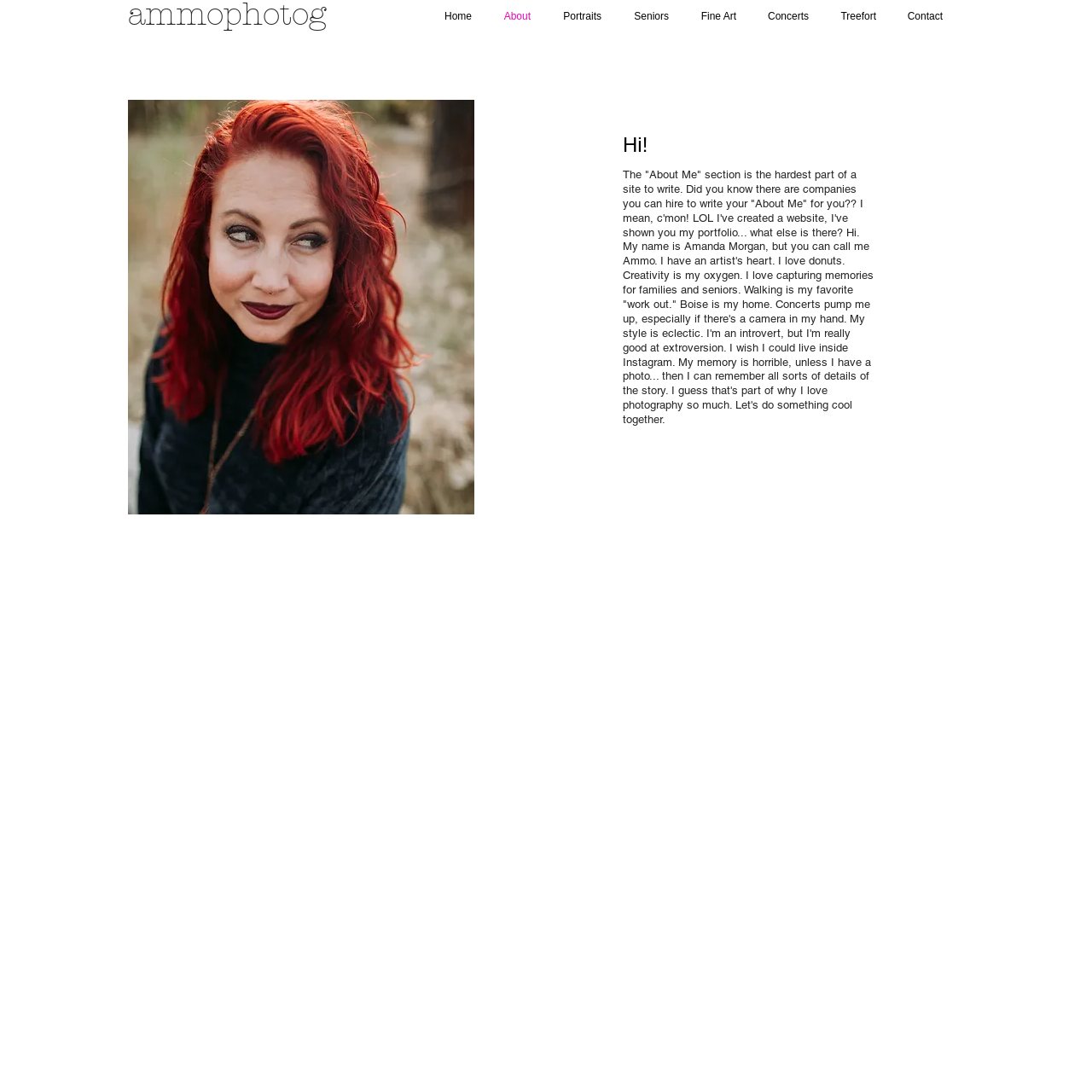Examine the screenshot and answer the question in as much detail as possible: What is the city where the photographer is based?

I found this information in the 'About Me' section, where it says 'Boise is my home.'